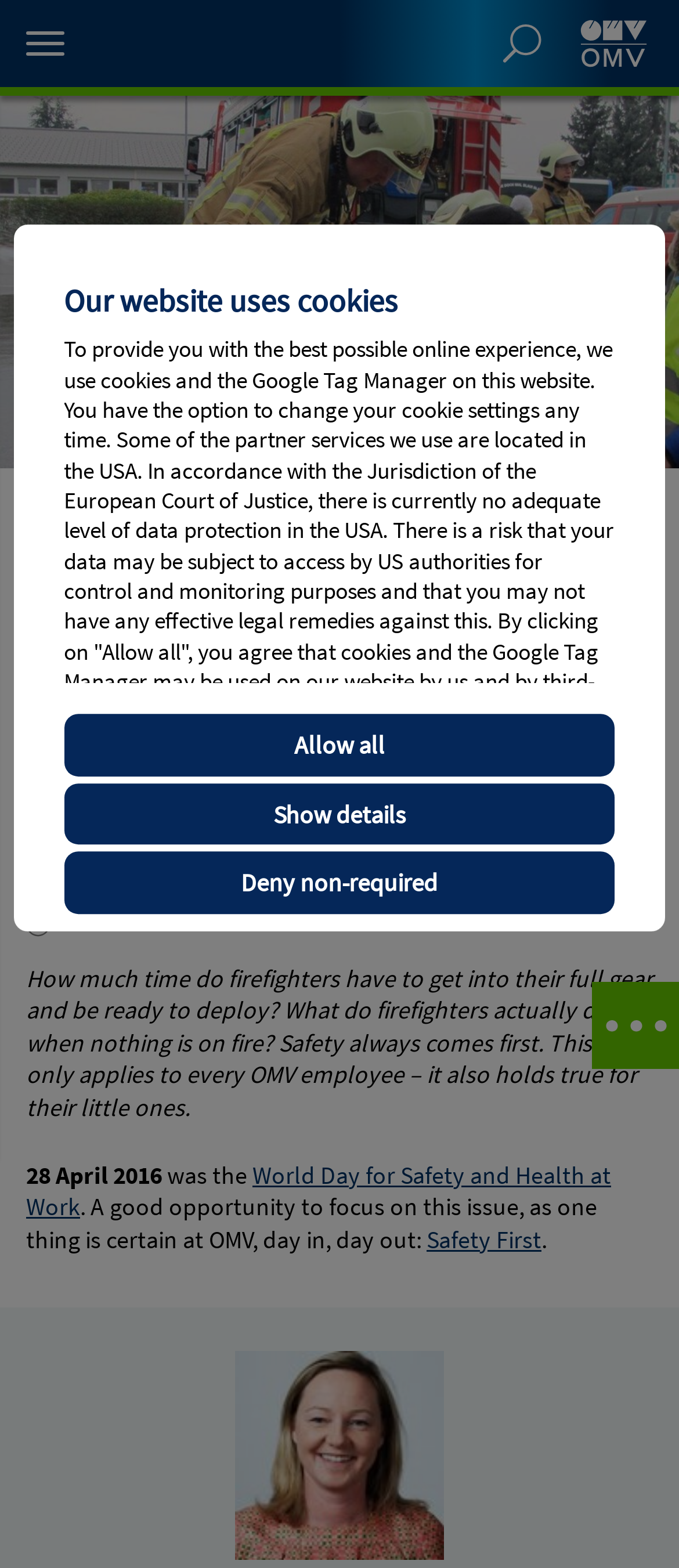Please identify the bounding box coordinates of the clickable area that will fulfill the following instruction: "Read more about HSSE". The coordinates should be in the format of four float numbers between 0 and 1, i.e., [left, top, right, bottom].

[0.136, 0.409, 0.213, 0.429]